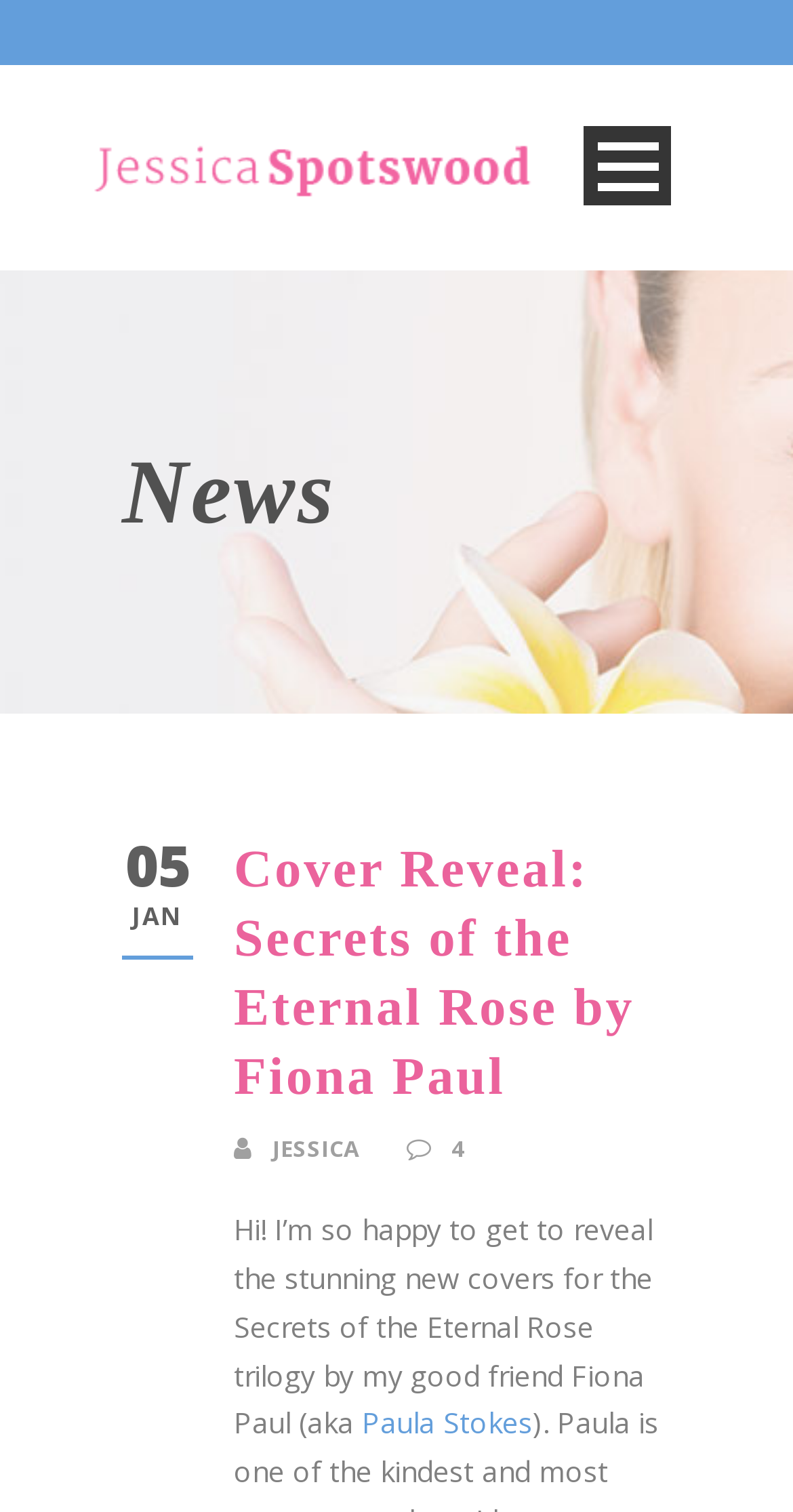What is the headline of the webpage?

Cover Reveal: Secrets of the Eternal Rose by Fiona Paul